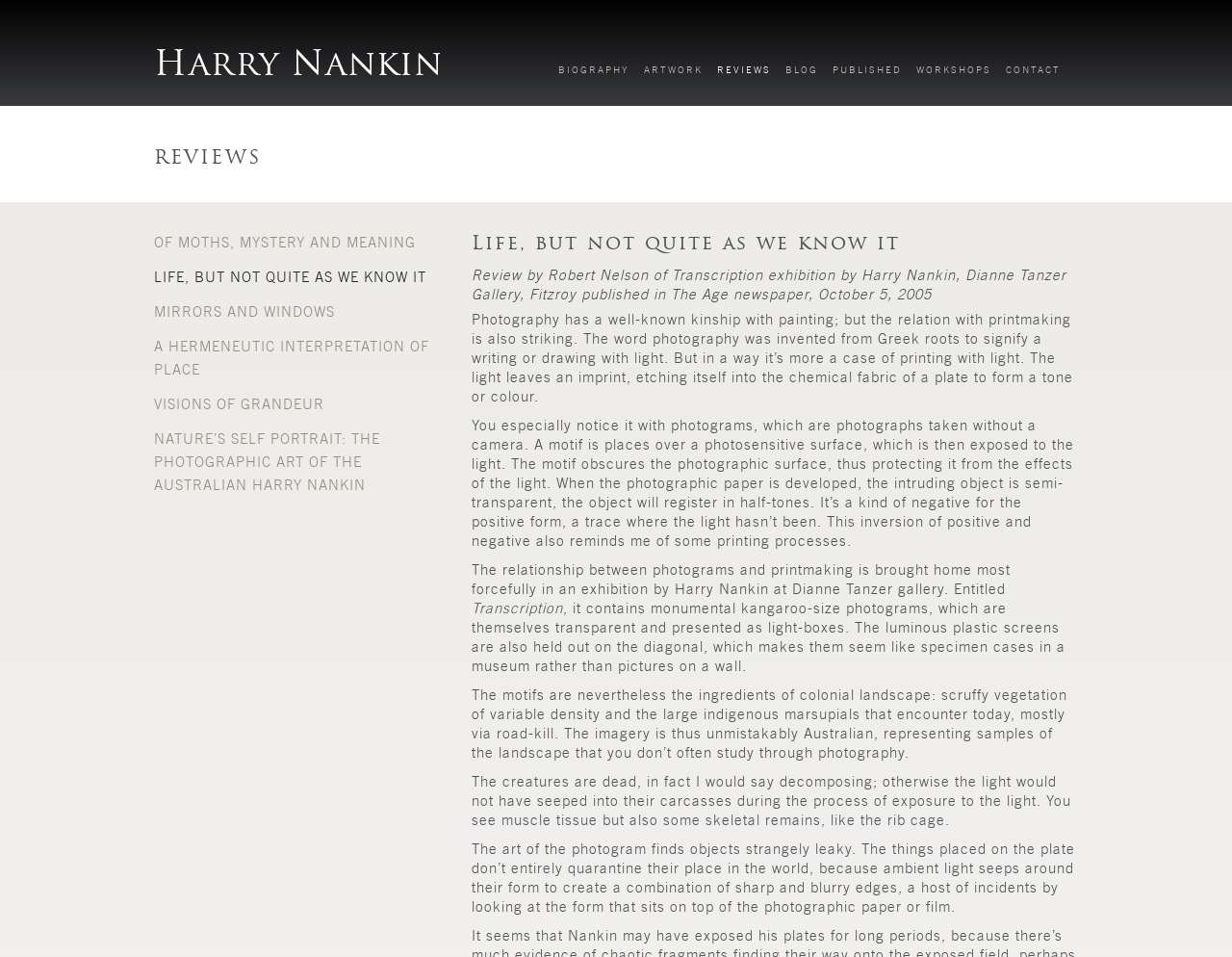Please determine the bounding box coordinates for the element that should be clicked to follow these instructions: "View the review of Transcription exhibition".

[0.383, 0.278, 0.875, 0.318]